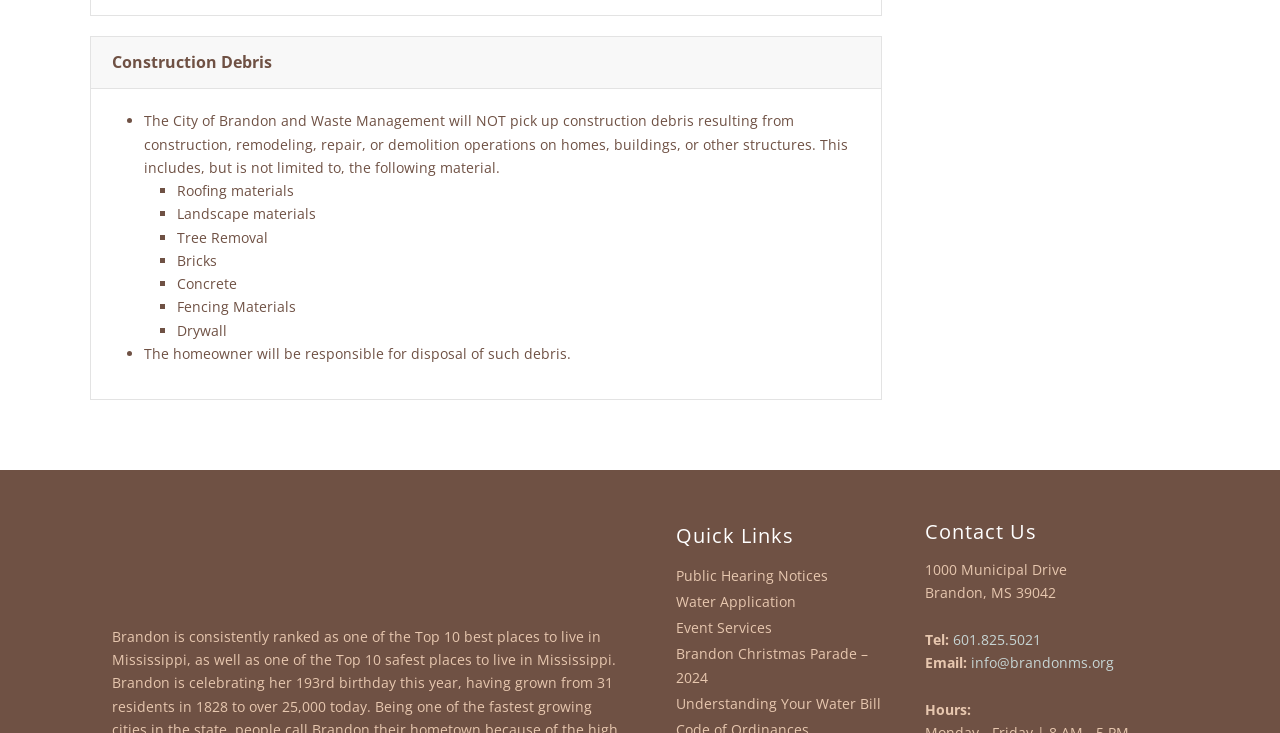Use a single word or phrase to answer this question: 
What is the phone number of the city?

601.825.5021